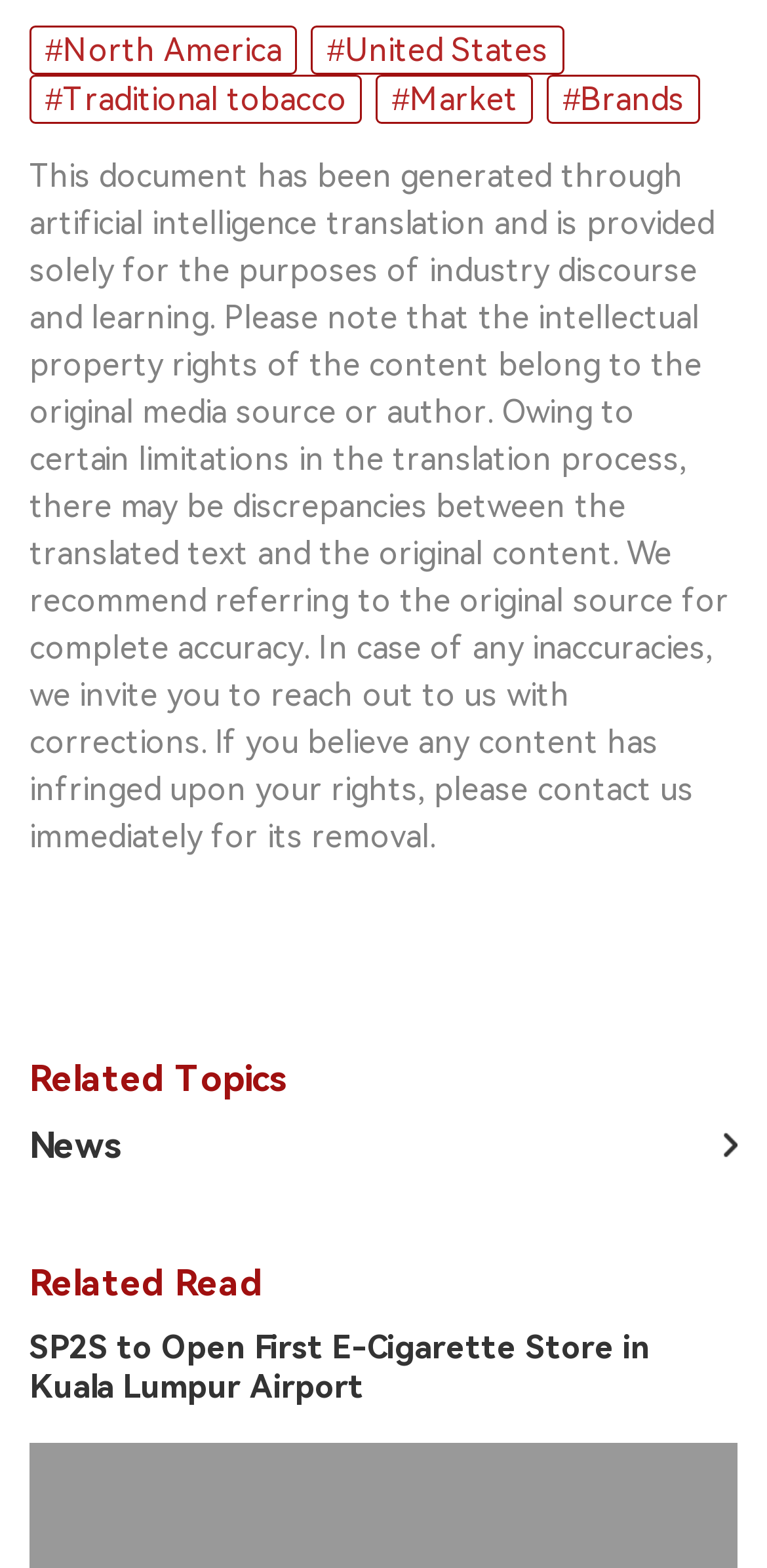What is the section title above the 'News' link?
Based on the visual details in the image, please answer the question thoroughly.

The section title above the 'News' link is 'Related Topics', which is a static text element on the page, suggesting that the links below it, including 'News', are related to the main topic of the page.